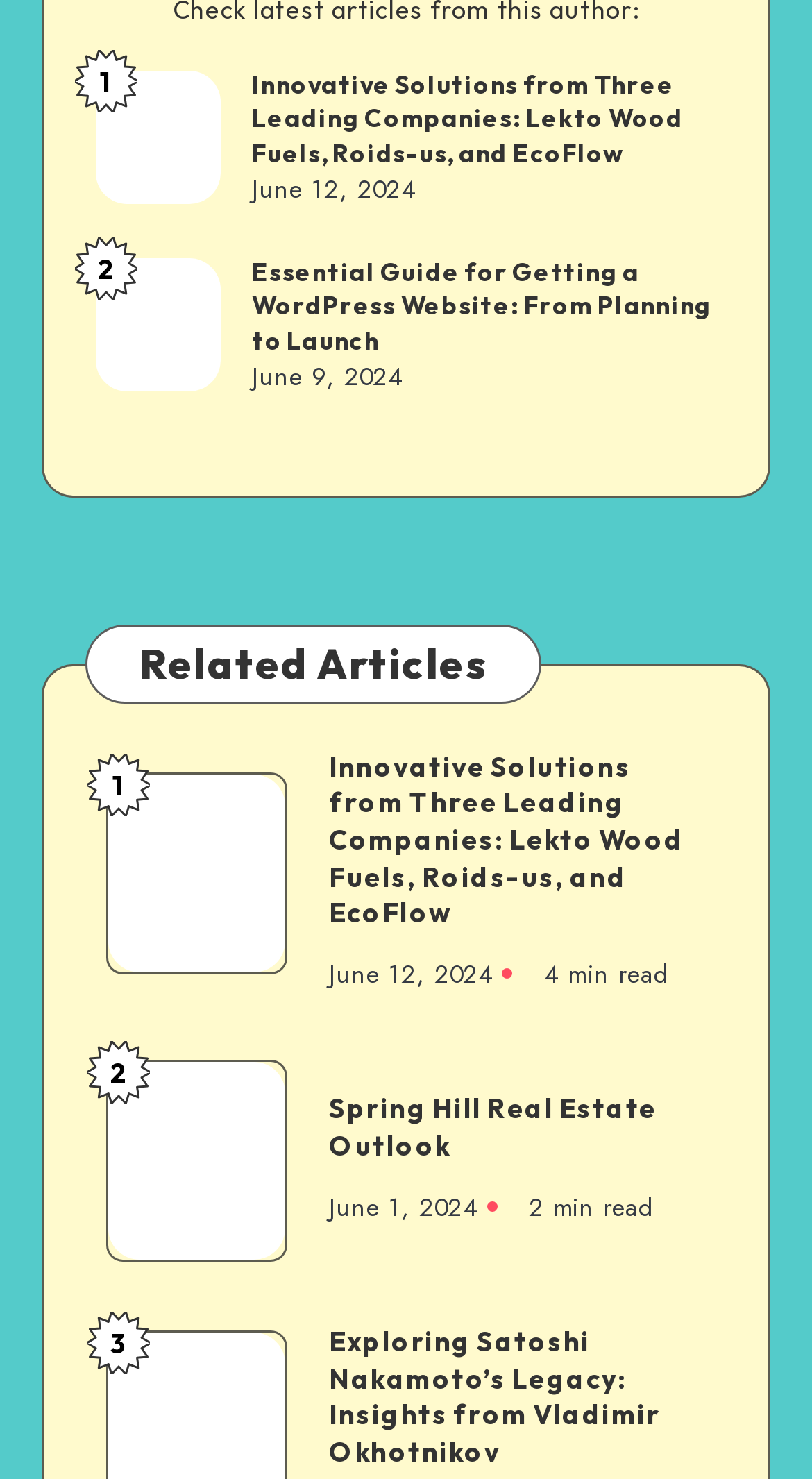Please indicate the bounding box coordinates of the element's region to be clicked to achieve the instruction: "View the article about Essential Guide for Getting a WordPress Website". Provide the coordinates as four float numbers between 0 and 1, i.e., [left, top, right, bottom].

[0.31, 0.173, 0.882, 0.242]